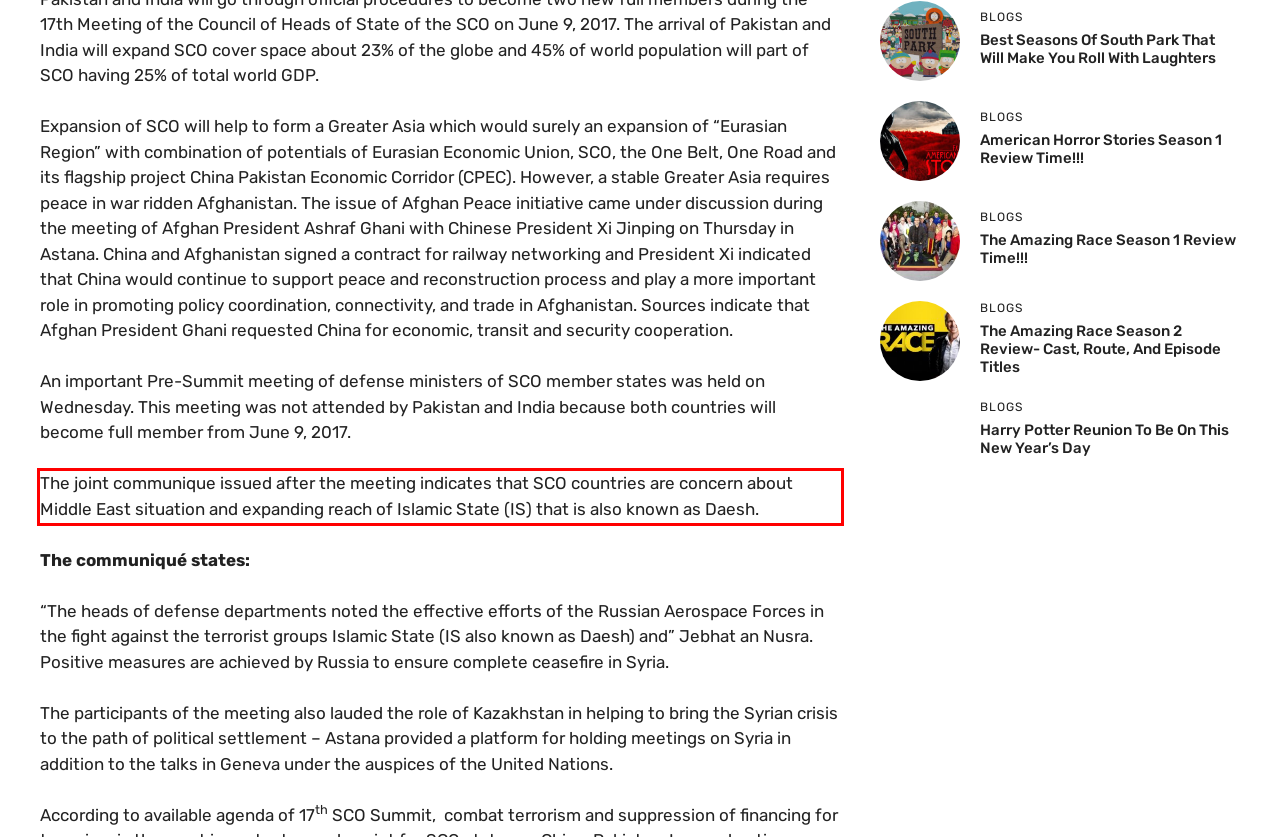The screenshot provided shows a webpage with a red bounding box. Apply OCR to the text within this red bounding box and provide the extracted content.

The joint communique issued after the meeting indicates that SCO countries are concern about Middle East situation and expanding reach of Islamic State (IS) that is also known as Daesh.